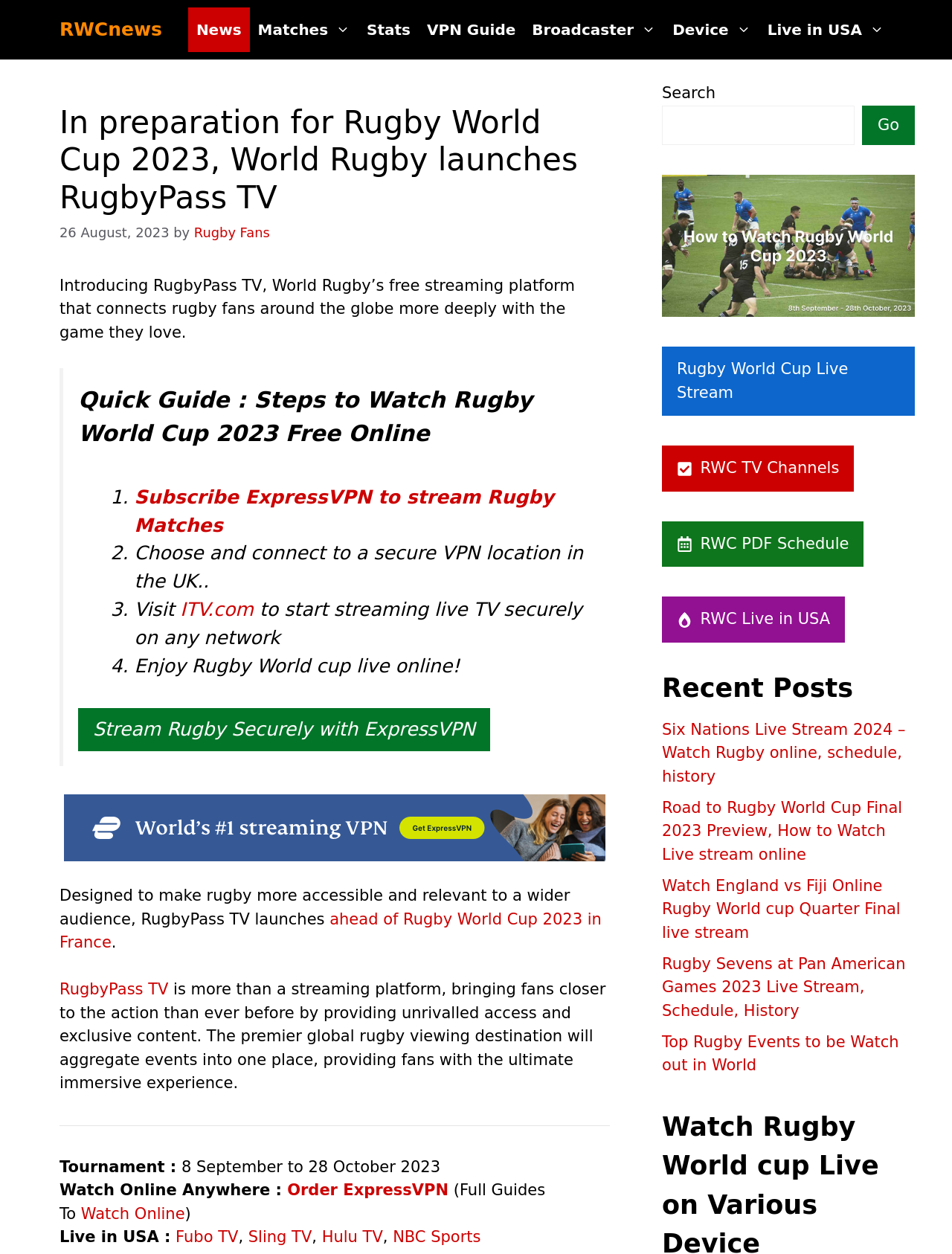Find the bounding box coordinates of the clickable region needed to perform the following instruction: "Get ExpressVPN to stream rugby matches". The coordinates should be provided as four float numbers between 0 and 1, i.e., [left, top, right, bottom].

[0.302, 0.942, 0.471, 0.956]